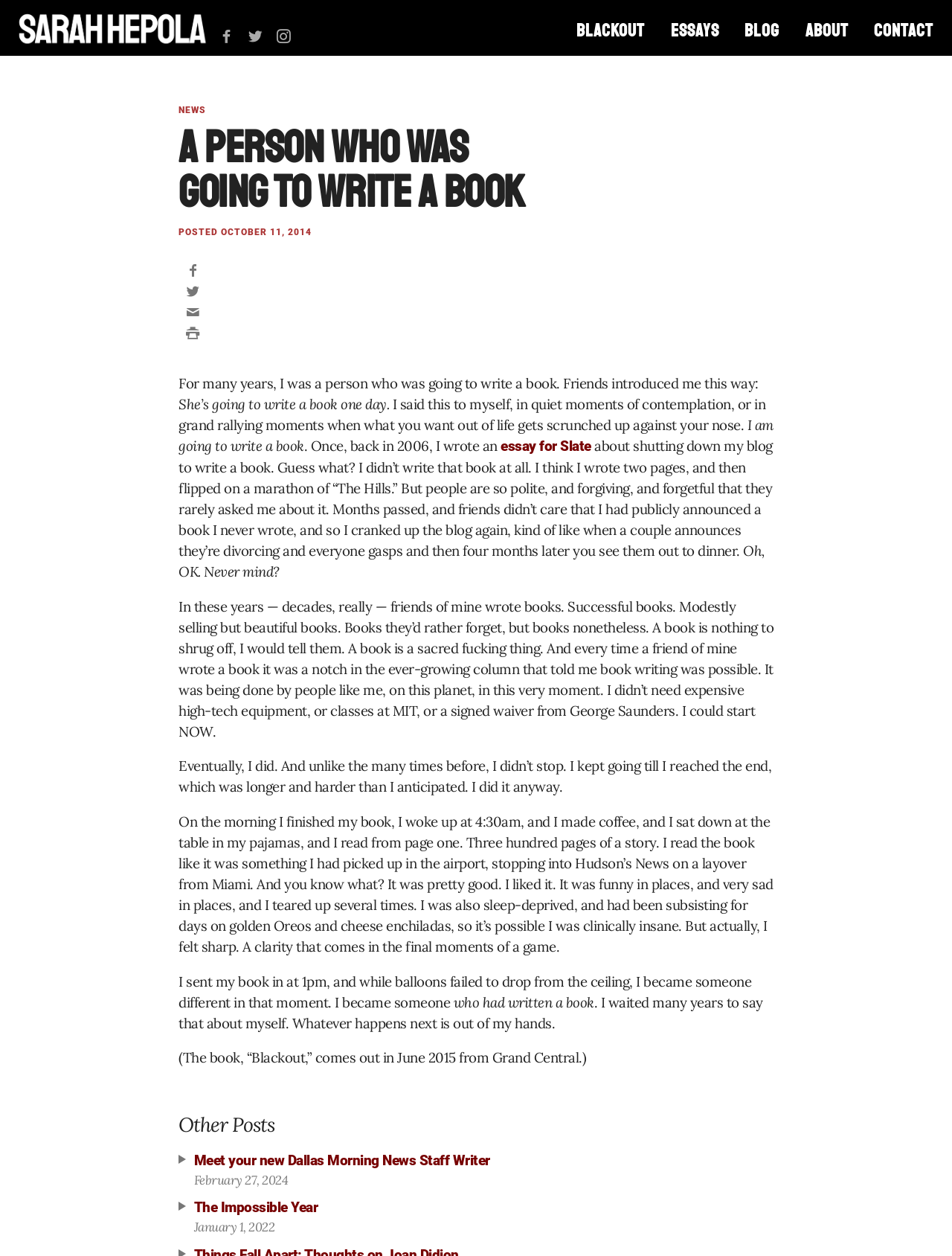Provide your answer in a single word or phrase: 
How many social media links are there?

3